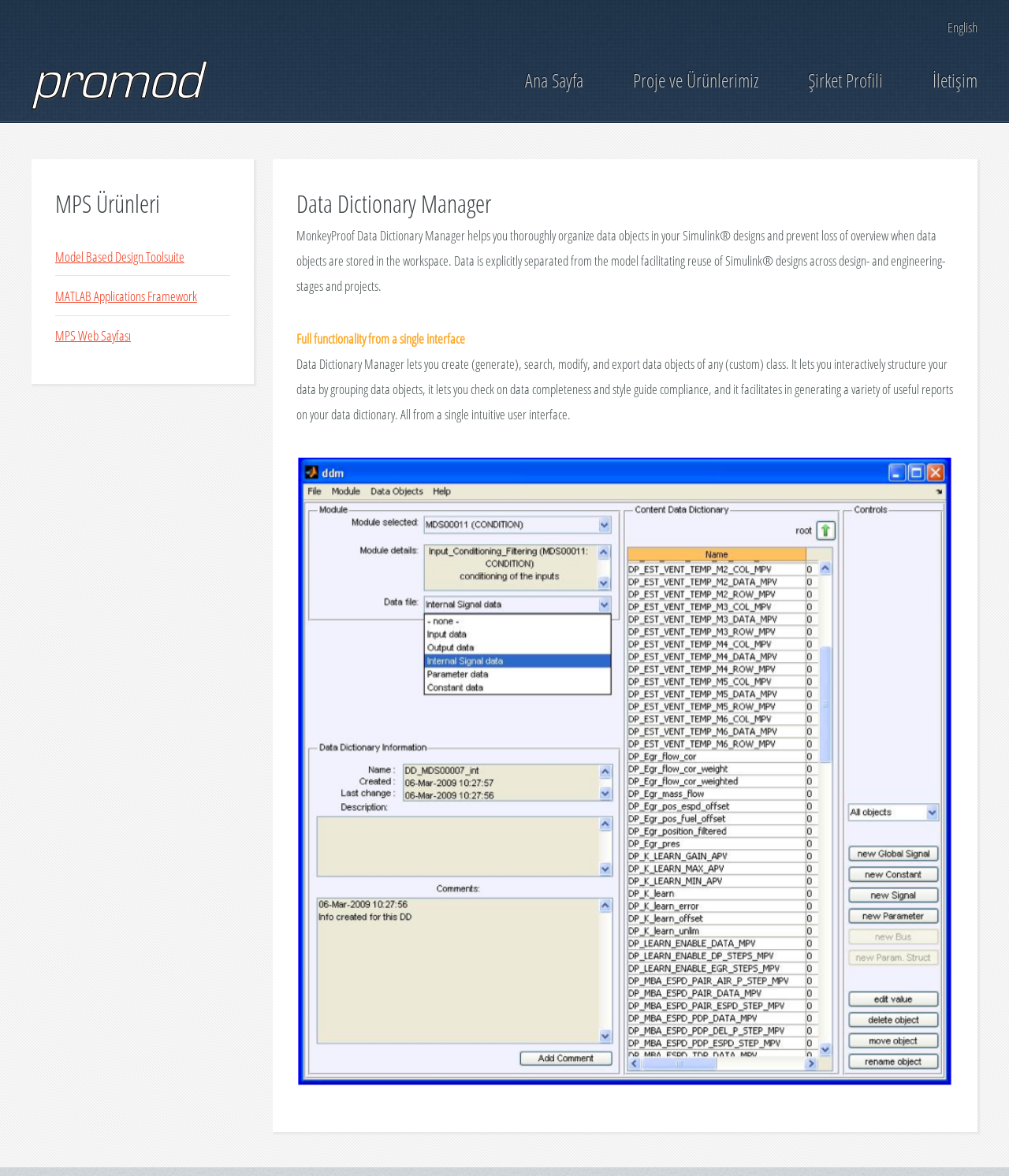How many sections are there below the main heading?
Refer to the image and respond with a one-word or short-phrase answer.

3